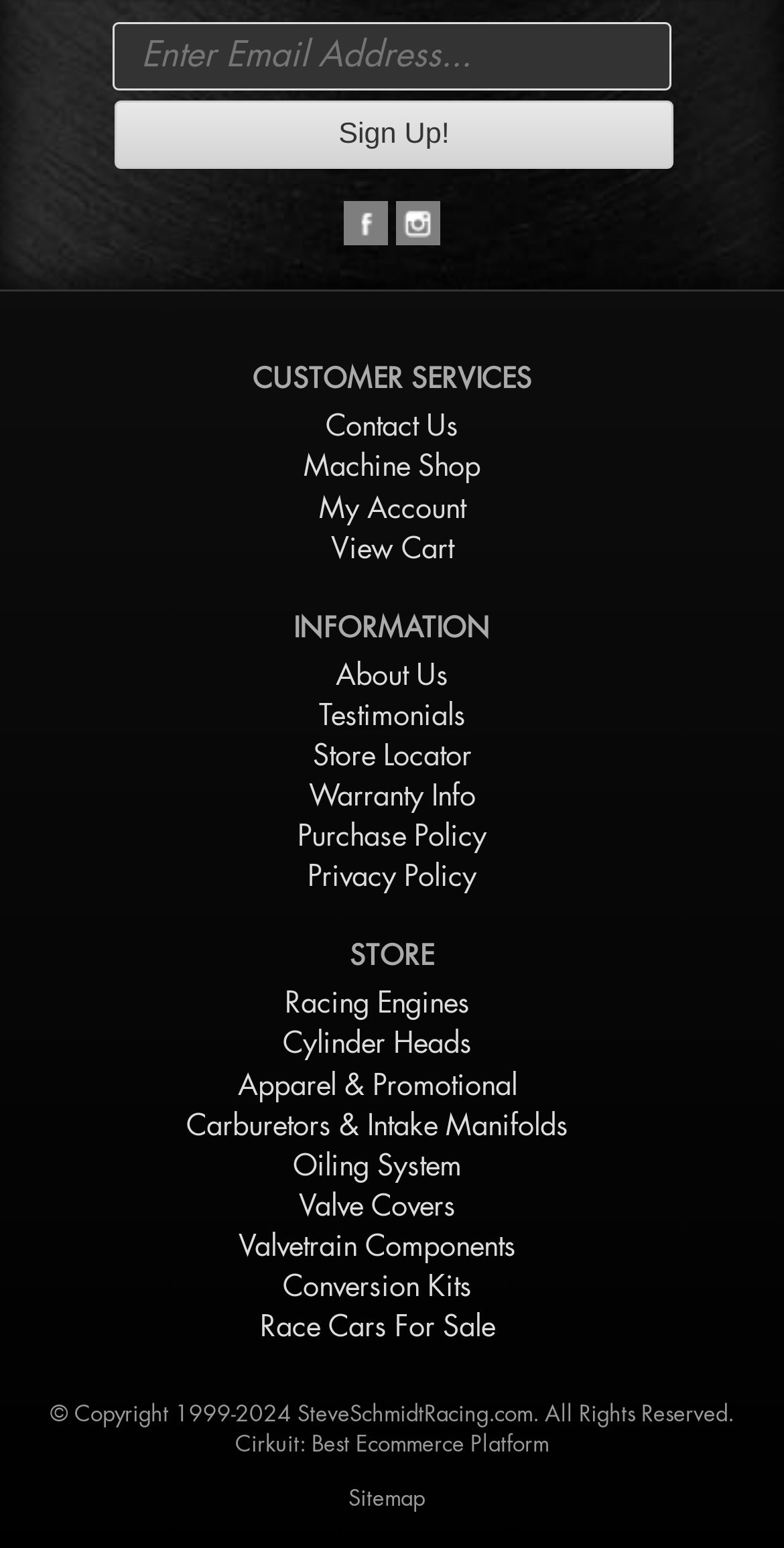Given the element description, predict the bounding box coordinates in the format (top-left x, top-left y, bottom-right x, bottom-right y). Make sure all values are between 0 and 1. Here is the element description: good body care

None